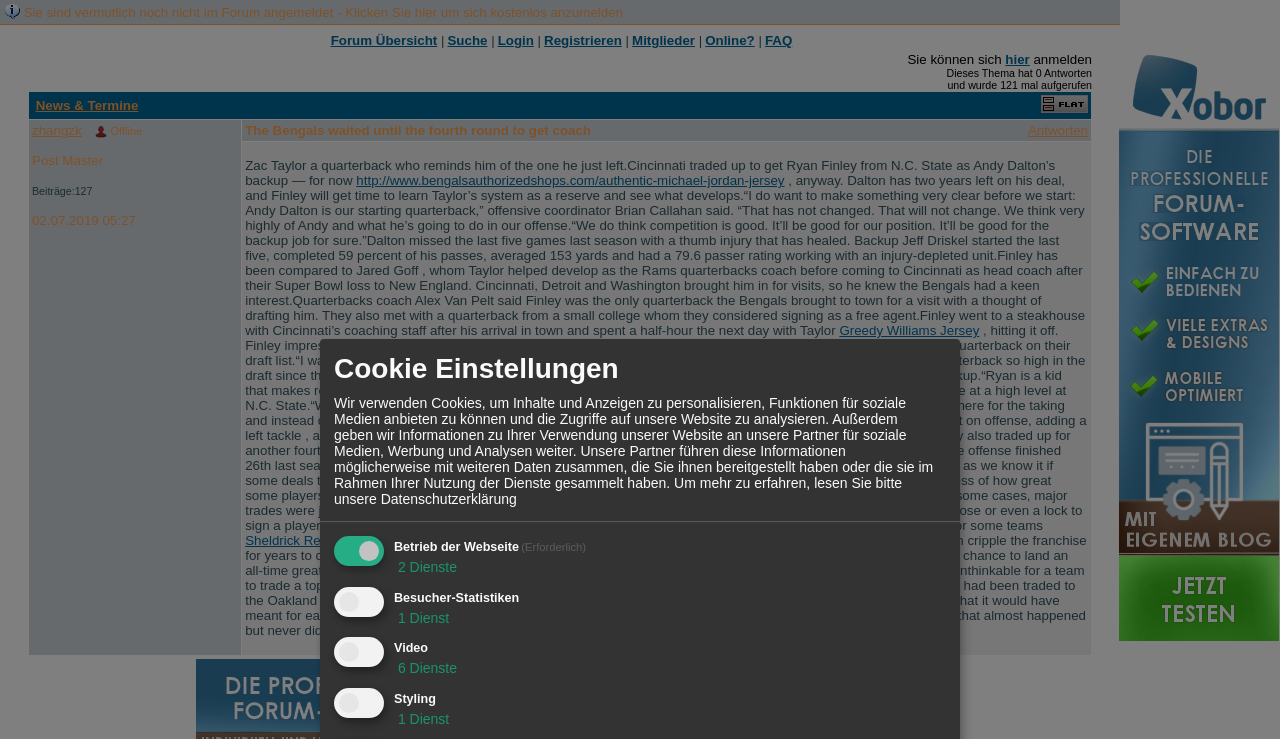Locate the bounding box coordinates of the clickable region necessary to complete the following instruction: "Click on the 'Forum Übersicht' link". Provide the coordinates in the format of four float numbers between 0 and 1, i.e., [left, top, right, bottom].

[0.258, 0.045, 0.342, 0.065]